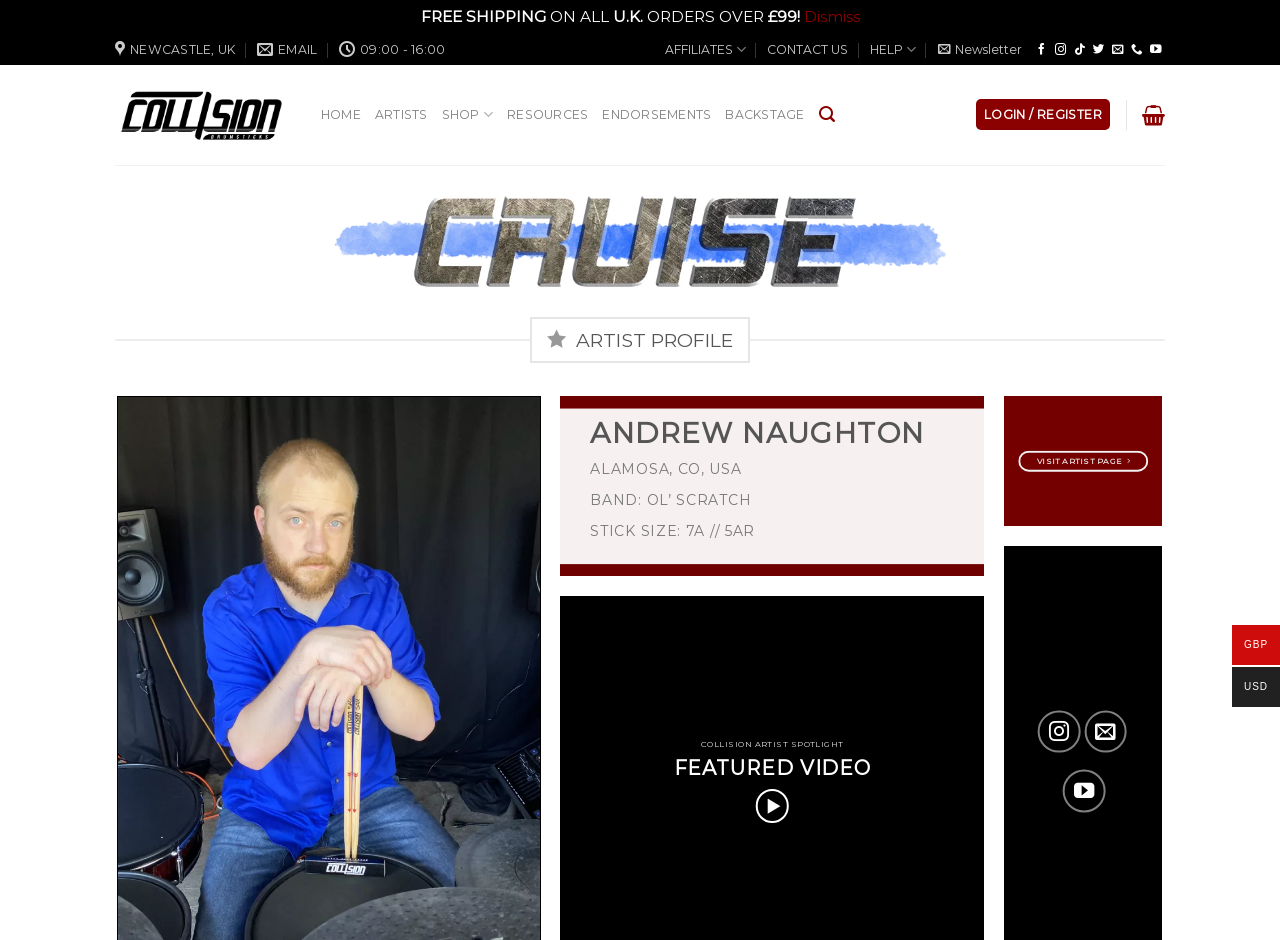Provide a brief response to the question using a single word or phrase: 
How many social media links are there in the artist profile section?

3